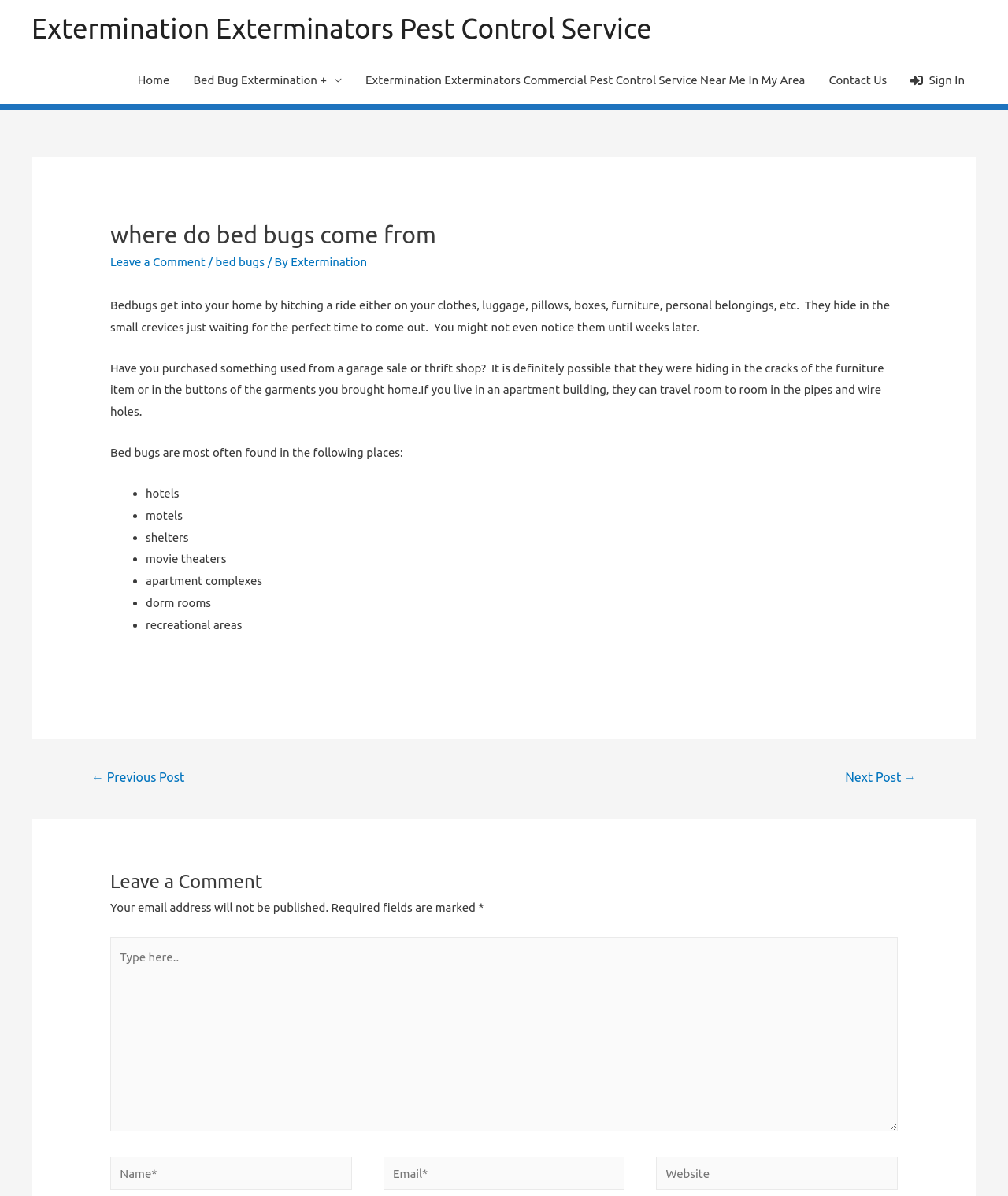Please reply to the following question with a single word or a short phrase:
What is the purpose of the 'Leave a Comment' section?

To allow users to leave comments